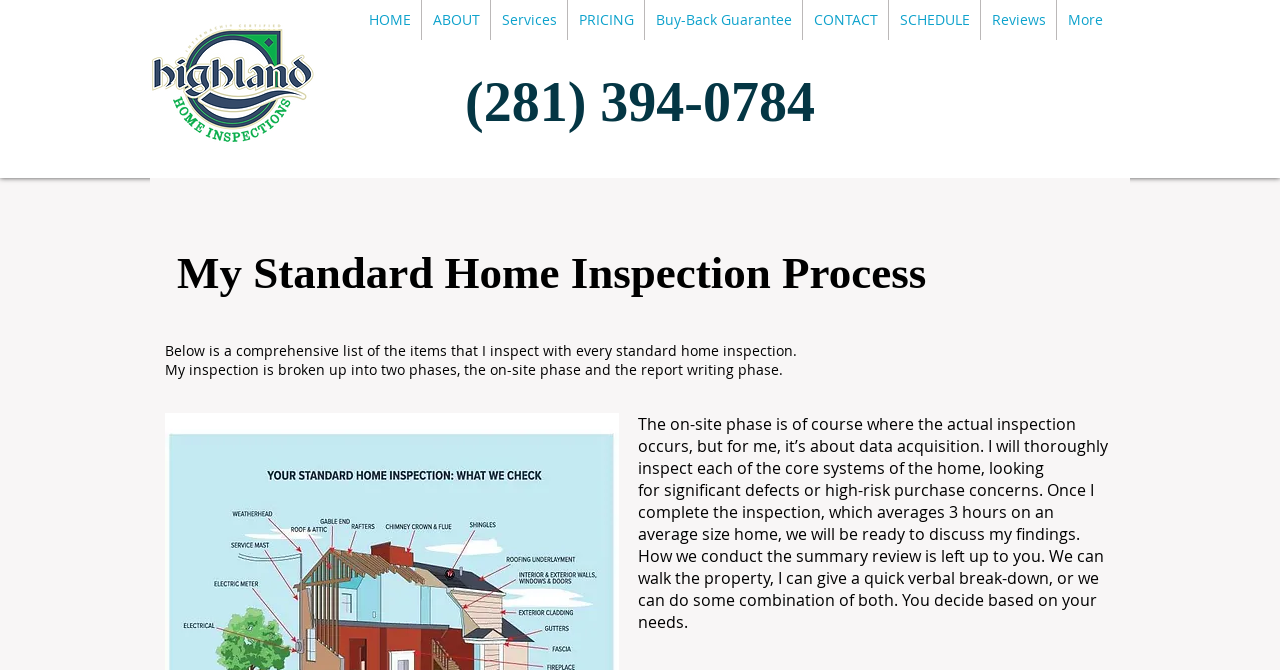Generate a thorough caption that explains the contents of the webpage.

The webpage is about Buyers Home Inspection, with a prominent logo of Highland Home Inspector at the top left corner. At the top right corner, there is a phone number, (281) 394-0784, which is also a clickable link. 

Below the phone number, there is a navigation menu with several links, including HOME, ABOUT, Services, PRICING, Buy-Back Guarantee, CONTACT, SCHEDULE, Reviews, and More. These links are arranged horizontally across the top of the page.

The main content of the page is divided into two sections. The first section has a heading, "My Standard Home Inspection Process", which is located at the top left of the main content area. Below this heading, there is a paragraph of text that explains the standard home inspection process, including the on-site phase and the report writing phase.

The second section is a longer paragraph that provides more details about the on-site phase of the inspection, including the thorough inspection of the core systems of the home, looking for significant defects or high-risk purchase concerns. This section also explains how the summary review is conducted, with options for the client to choose from.